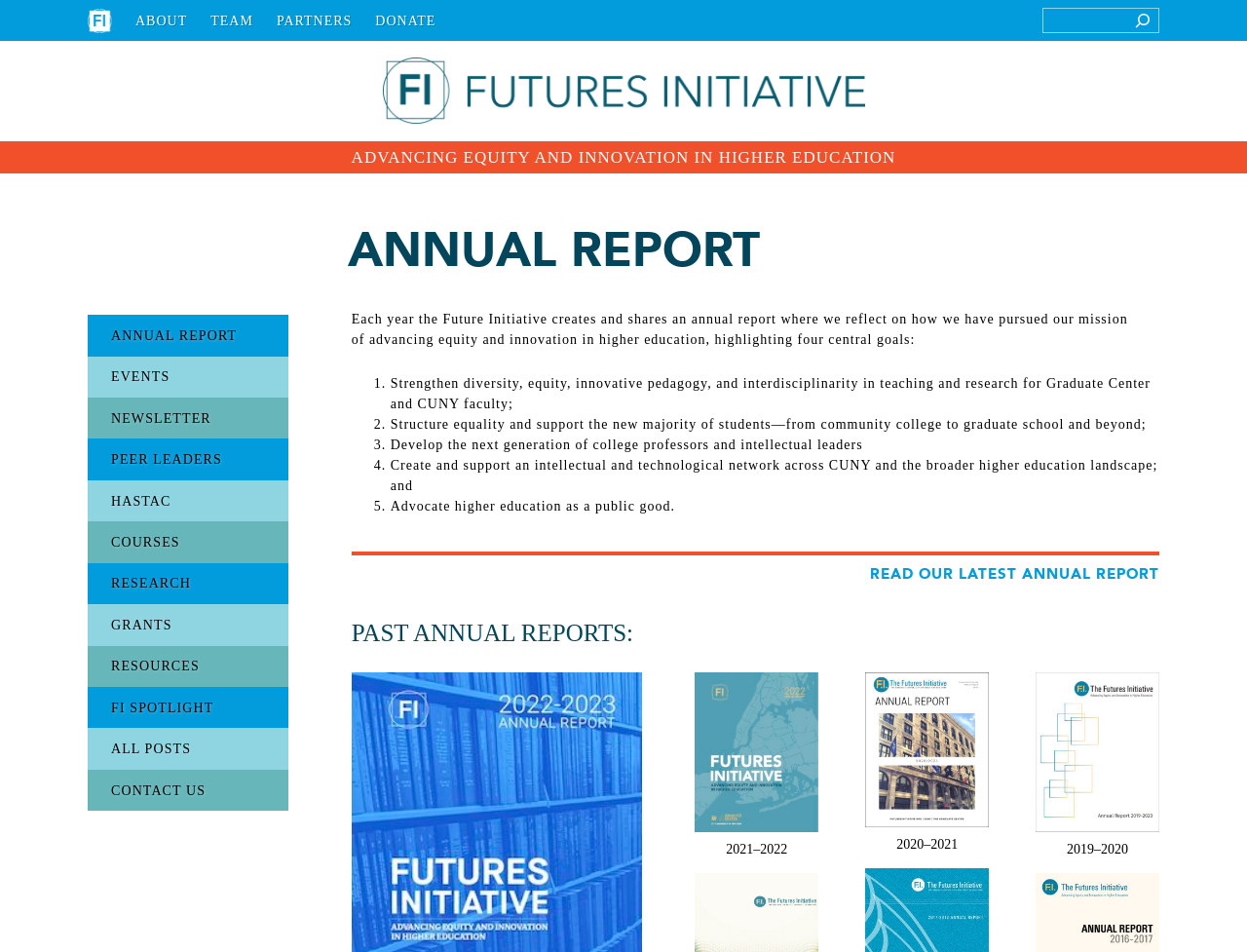Determine the bounding box coordinates of the target area to click to execute the following instruction: "Read the latest annual report."

[0.698, 0.592, 0.93, 0.613]